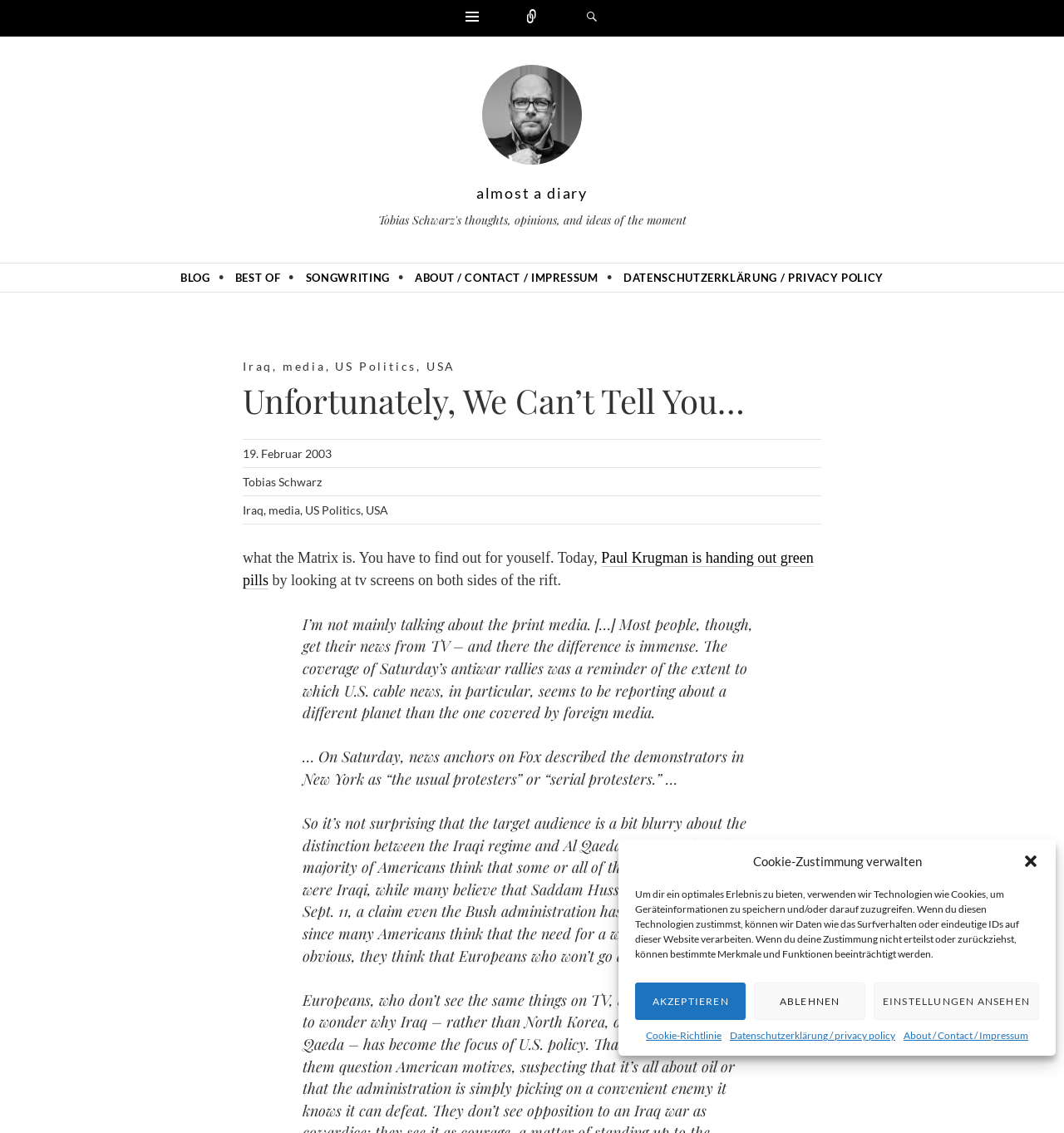Please specify the coordinates of the bounding box for the element that should be clicked to carry out this instruction: "View the 'SONGWRITING' section". The coordinates must be four float numbers between 0 and 1, formatted as [left, top, right, bottom].

[0.279, 0.233, 0.374, 0.258]